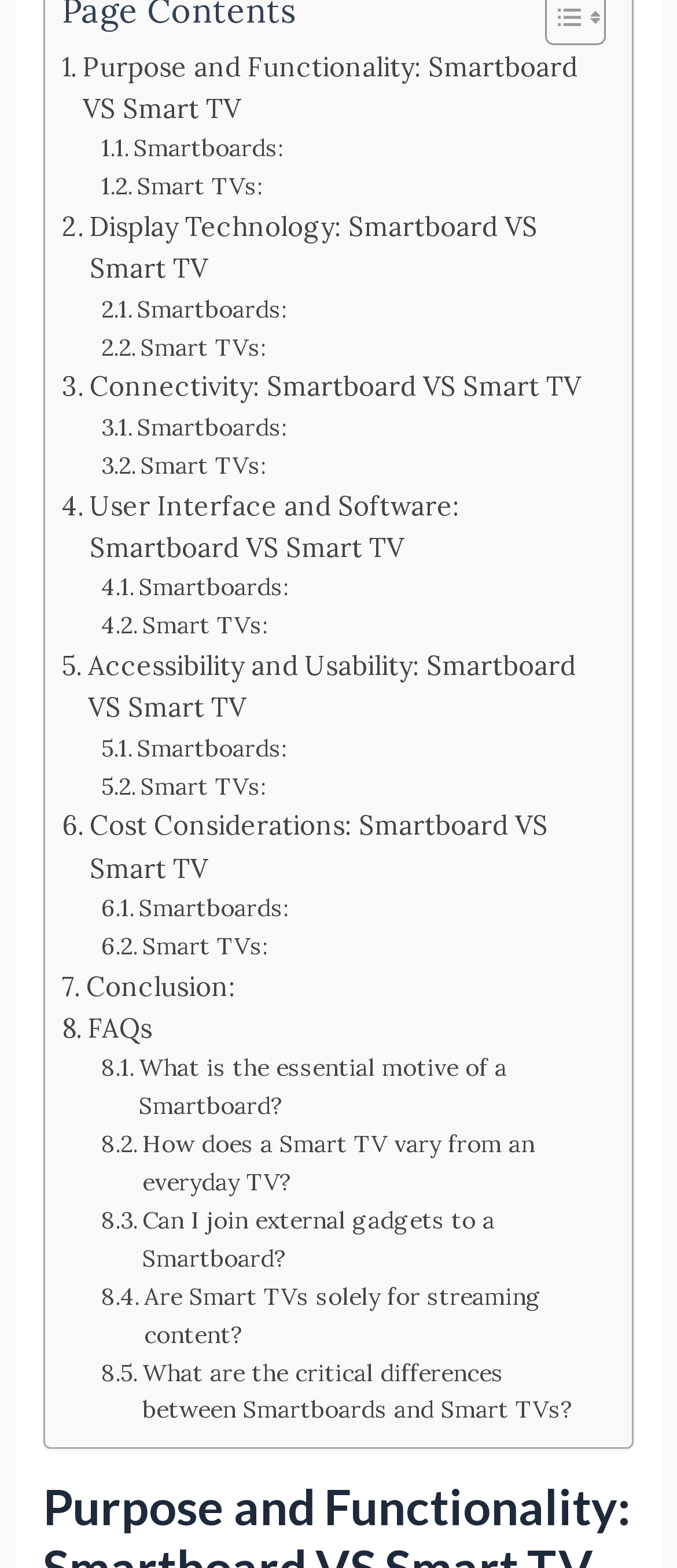Identify the bounding box coordinates of the area you need to click to perform the following instruction: "Read the FAQs about Smartboards and Smart TVs".

[0.091, 0.643, 0.225, 0.67]